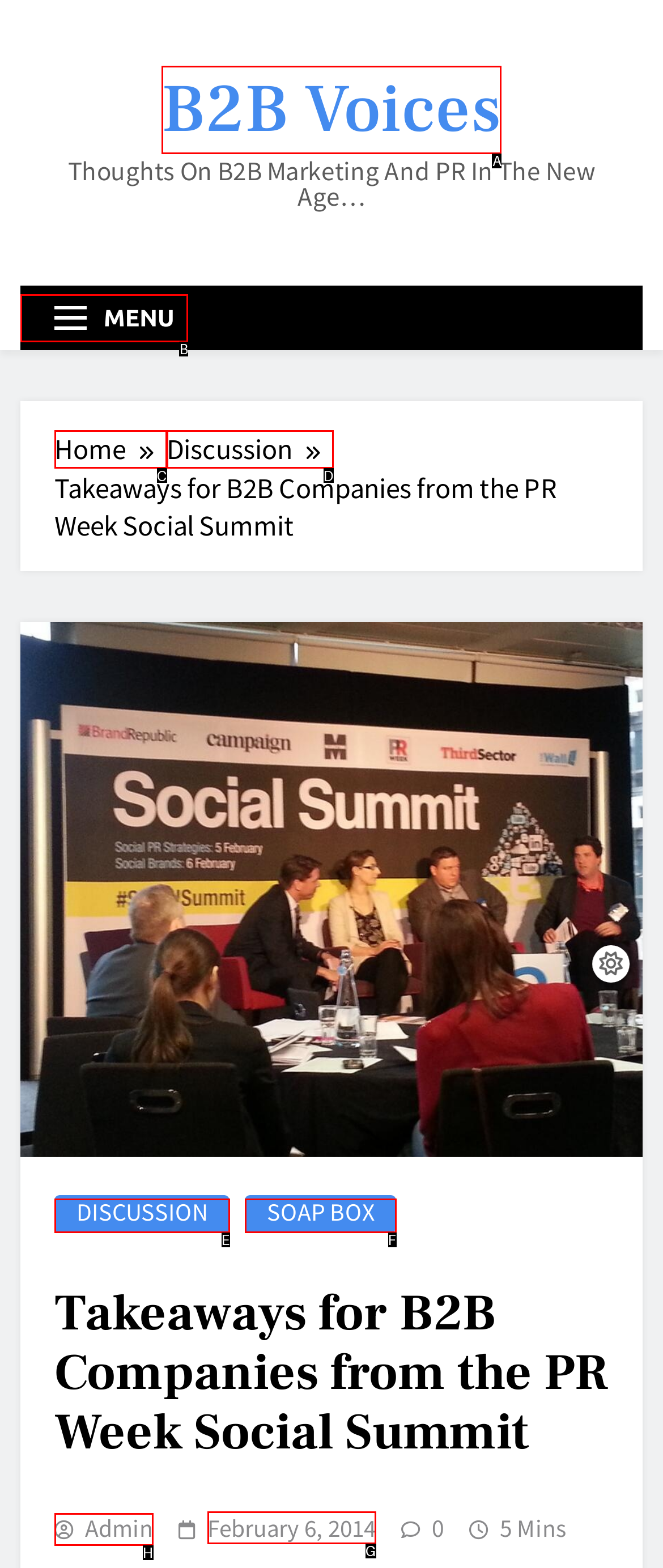Select the letter of the UI element you need to click to complete this task: Click the B2B Voices link.

A